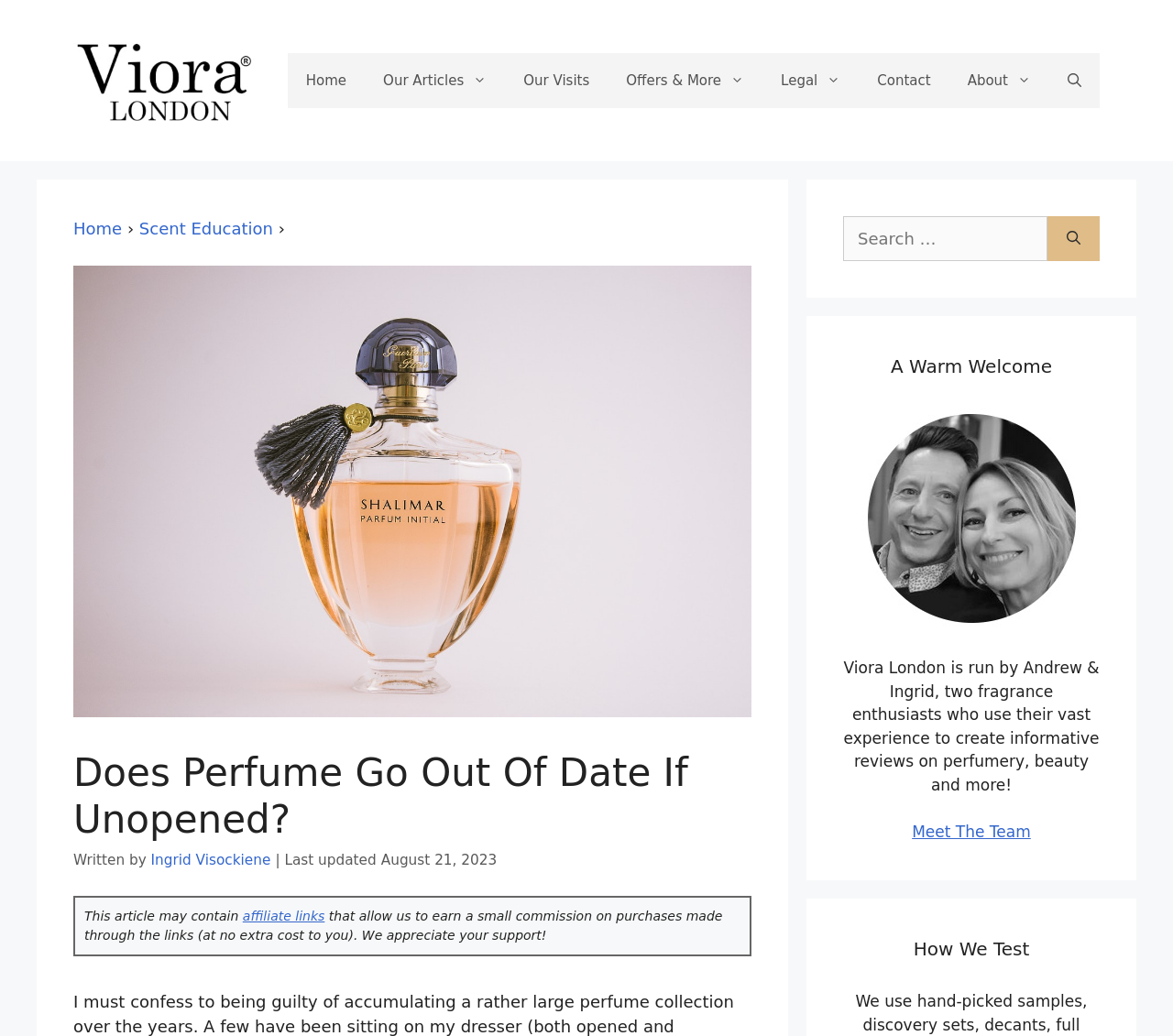Elaborate on the different components and information displayed on the webpage.

The webpage is about perfume and its shelf life, with a focus on the question "Does Perfume Go Out Of Date If Unopened?" The page is divided into several sections. At the top, there is a banner with the site's logo, "Viora London", accompanied by a navigation menu with links to various sections of the website, including "Home", "Our Articles", "Our Visits", and more.

Below the navigation menu, there is a large image related to the topic of perfume, taking up most of the width of the page. Above the image, there is a heading that repeats the question "Does Perfume Go Out Of Date If Unopened?".

To the right of the image, there is a section with a heading "A Warm Welcome" that introduces the website's creators, Andrew and Ingrid, who are fragrance enthusiasts. This section includes an image and a brief description of the website's purpose.

Further down the page, there is a section with a heading "How We Test" that appears to discuss the website's methodology for reviewing perfumes. There is also a search bar located on the right side of the page, allowing users to search for specific topics.

The main content of the page is divided into sections, including a blockquote that discusses affiliate links and a section with a heading that repeats the question "Does Perfume Go Out Of Date If Unopened?". This section includes a timestamp indicating when the article was published, as well as the author's name, Ingrid Visockiene.